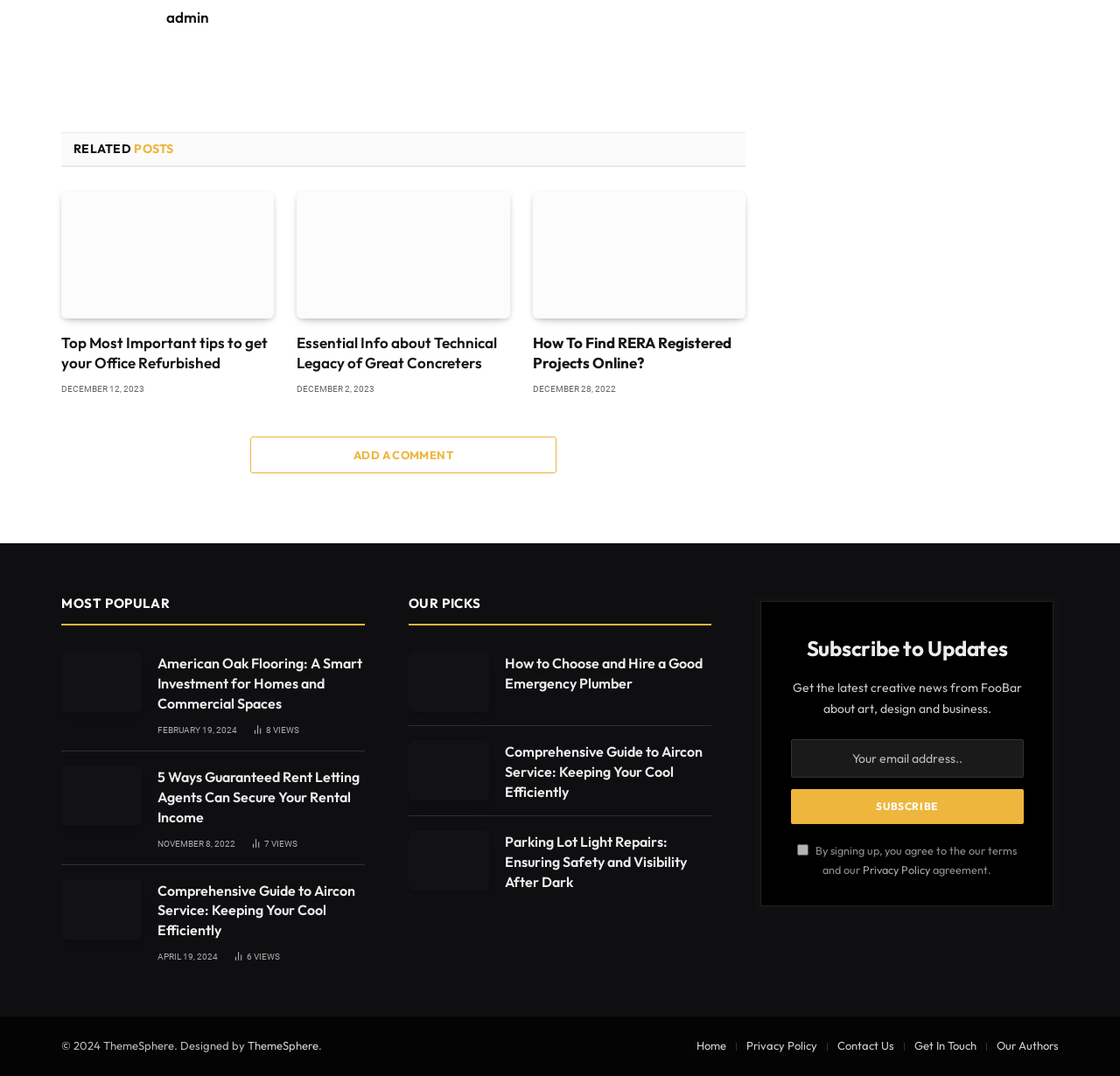Respond to the following question with a brief word or phrase:
How many articles are listed under 'MOST POPULAR'?

3